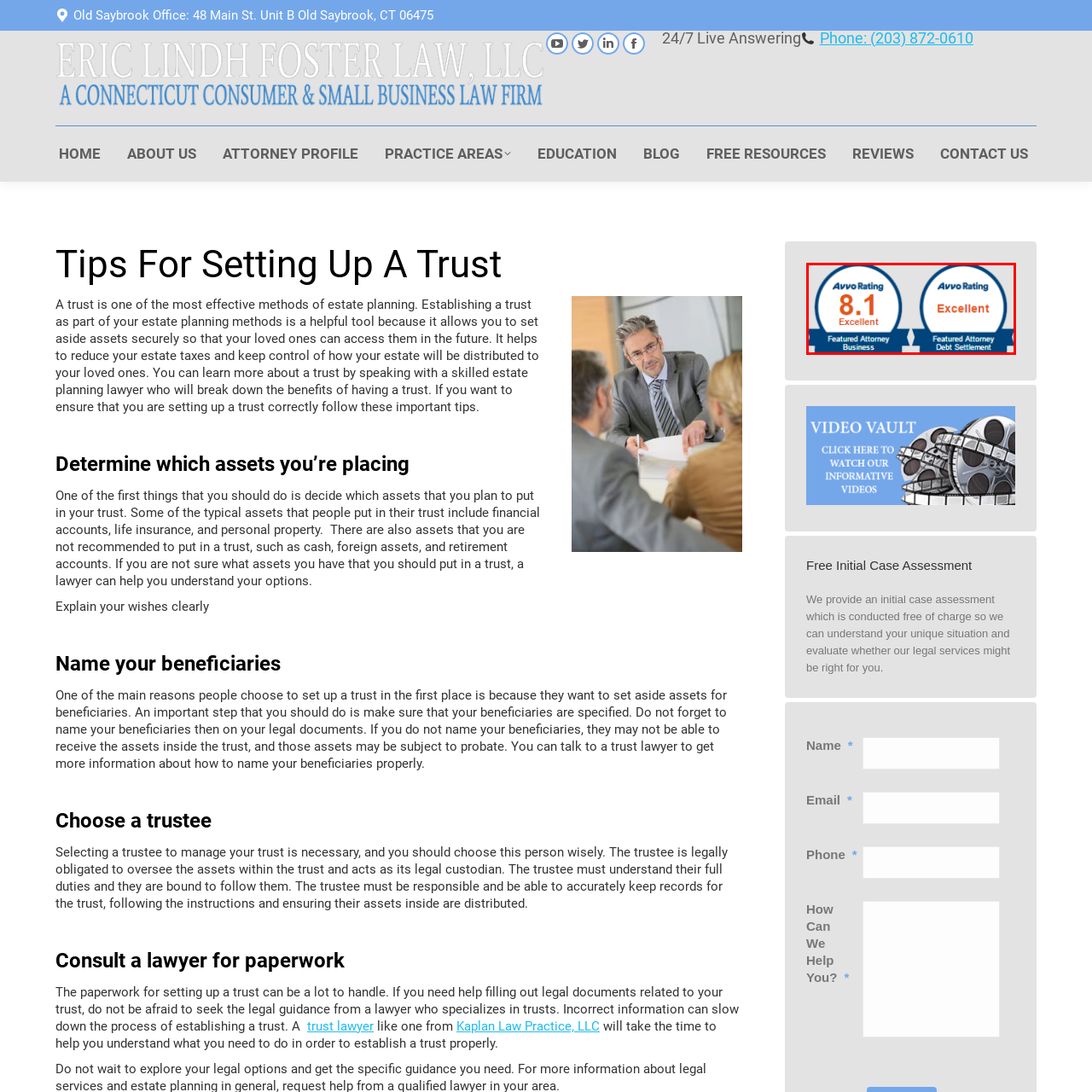Generate a comprehensive caption for the picture highlighted by the red outline.

The image displays two Avvo ratings for legal professionals, highlighting their accolades and expertise. On the left, the rating for "Featured Attorney Business" indicates a score of 8.1, described as "Excellent," showcasing the attorney’s strong performance in business-related legal matters. On the right, the "Featured Attorney Debt Settlement" rating also carries the designation of "Excellent," emphasizing the attorney’s competence in debt settlement cases. These accolades serve to build trust and convey the proficiency of the featured attorneys in their respective fields.